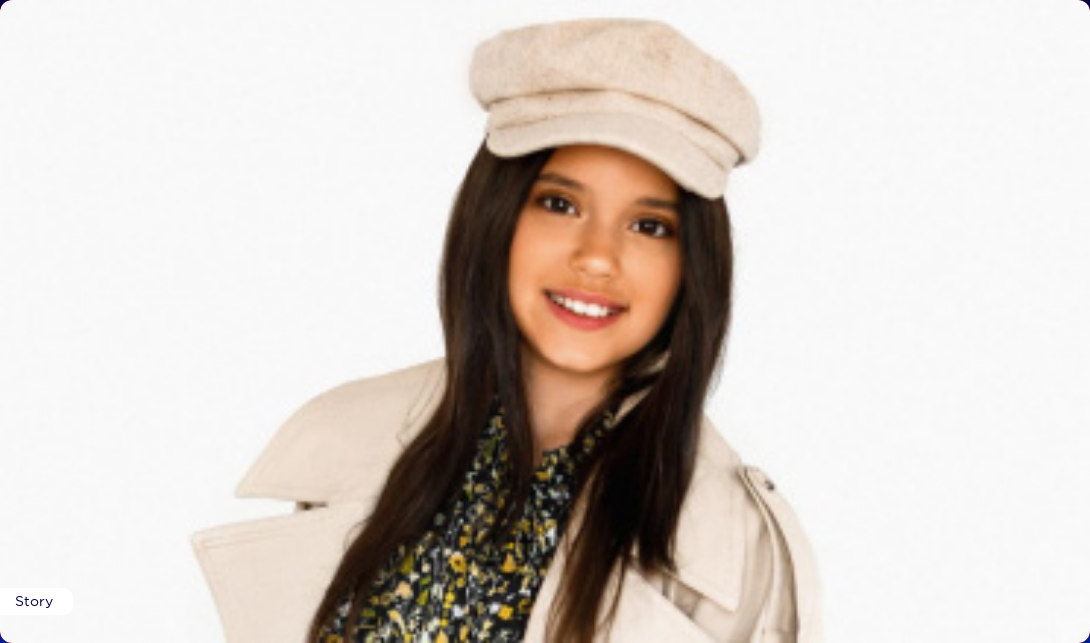How long ago was the story published?
Based on the visual content, answer with a single word or a brief phrase.

Three years ago